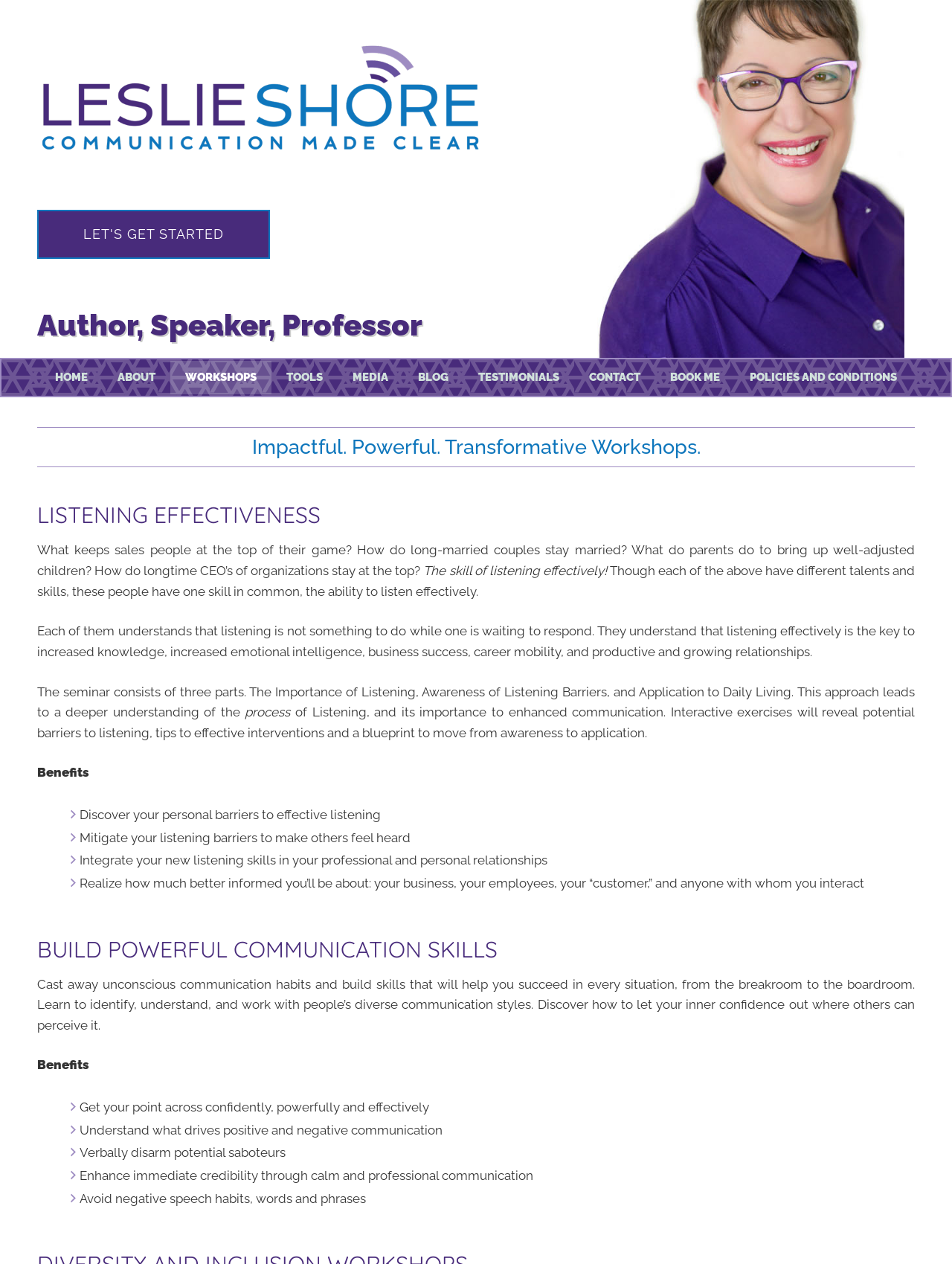What is the importance of listening effectively?
Please respond to the question with a detailed and informative answer.

According to the webpage, listening effectively is the key to increased knowledge, increased emotional intelligence, business success, career mobility, and productive and growing relationships, as stated in the text.